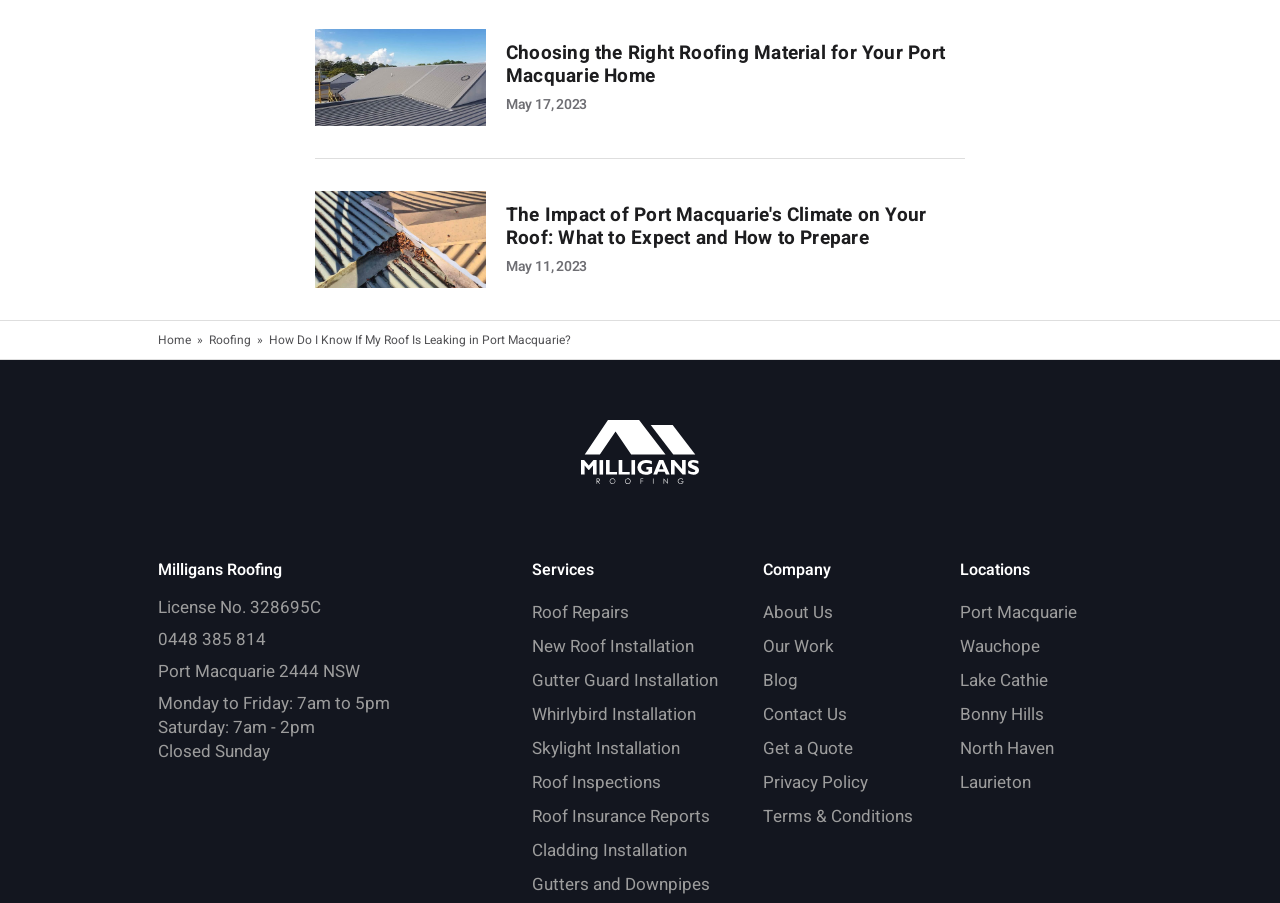Indicate the bounding box coordinates of the clickable region to achieve the following instruction: "Contact Milligans Roofing via phone."

[0.123, 0.695, 0.208, 0.722]